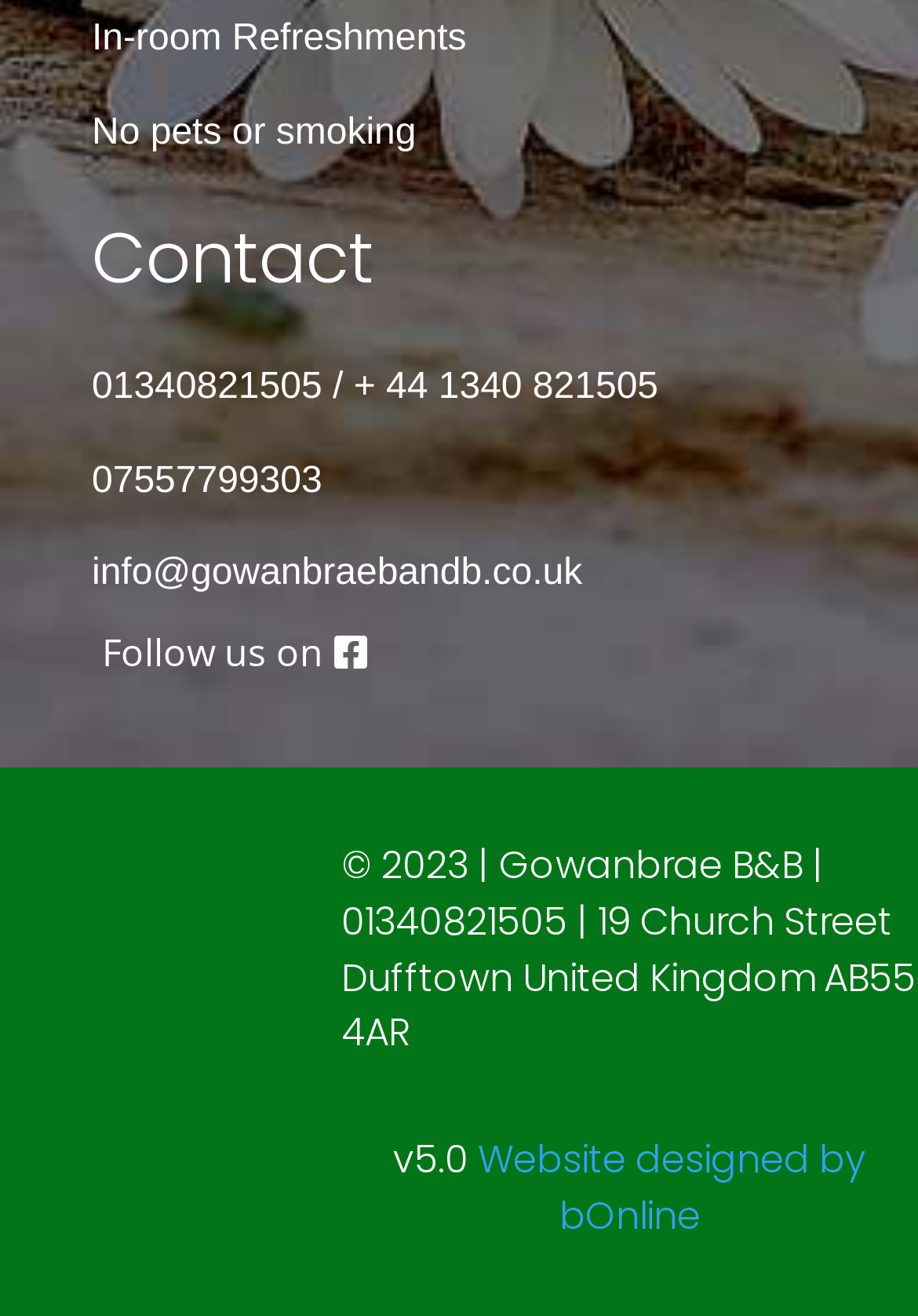Based on the image, provide a detailed and complete answer to the question: 
What is the phone number for contact?

I found the contact information section on the webpage, which includes a phone number. The phone number is 01340821505, which is displayed next to the 'Contact' label.